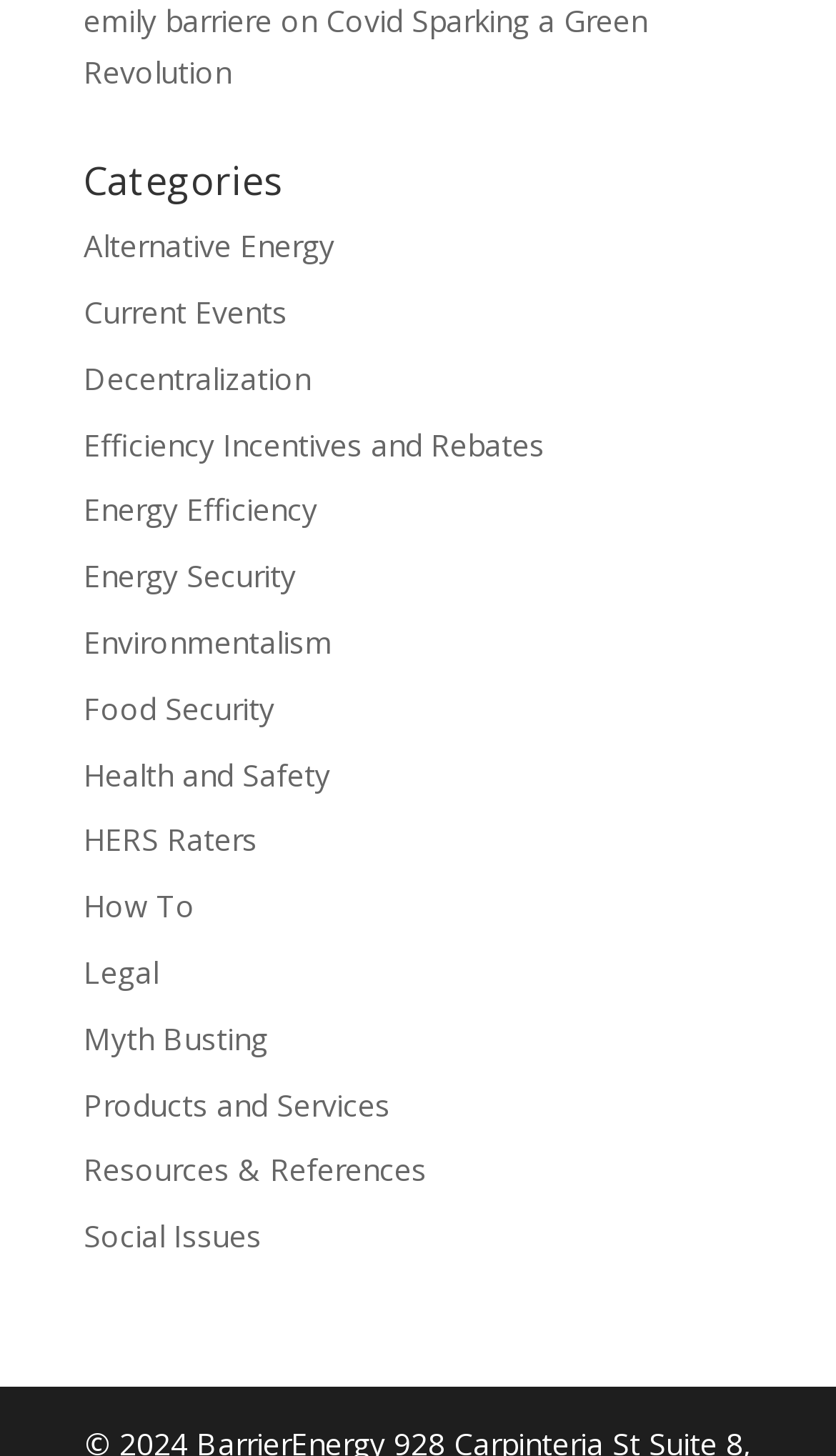Determine the bounding box coordinates for the UI element described. Format the coordinates as (top-left x, top-left y, bottom-right x, bottom-right y) and ensure all values are between 0 and 1. Element description: name="s" placeholder="Search..."

None